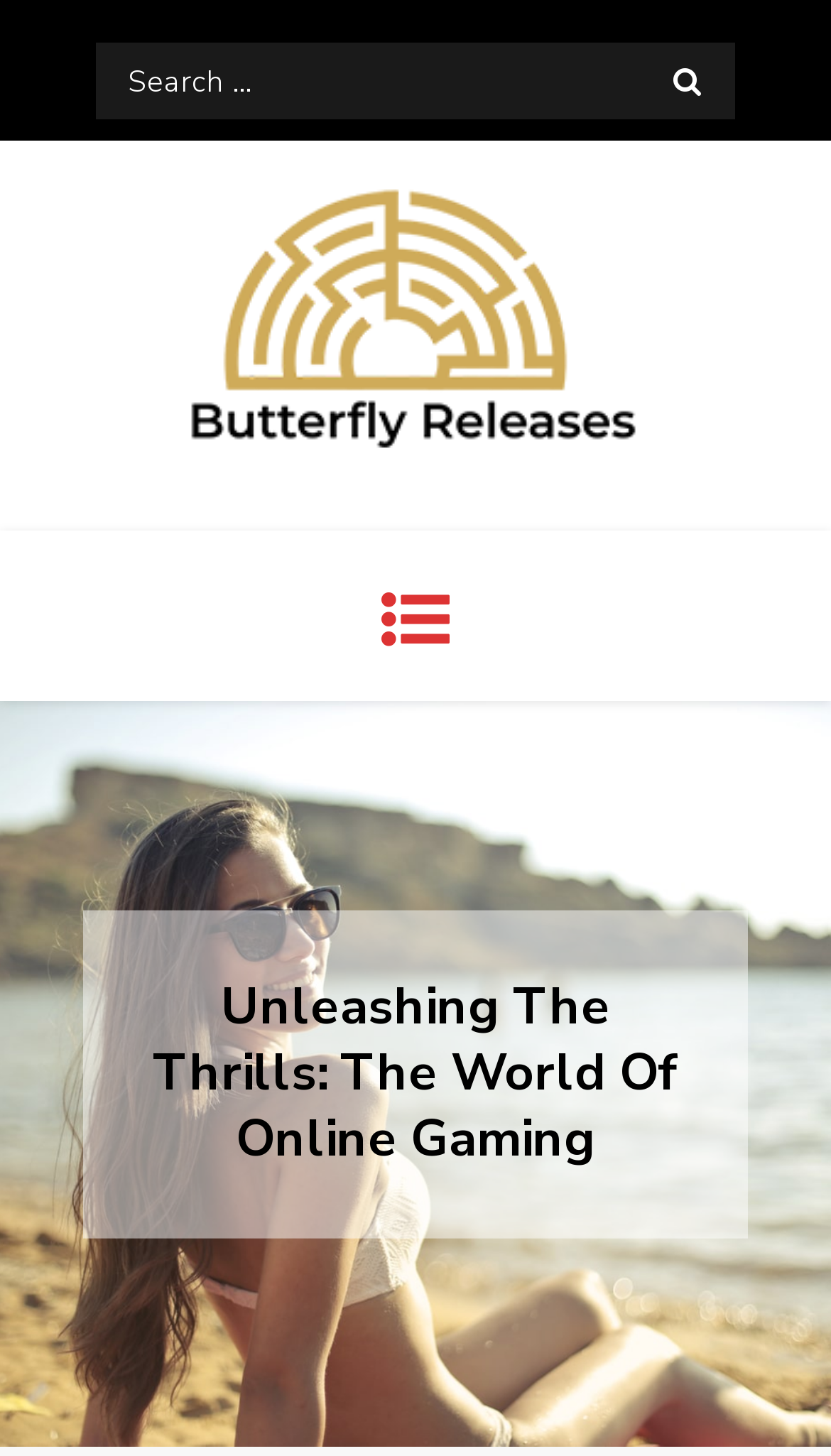What is the tagline of the website?
Provide a fully detailed and comprehensive answer to the question.

The tagline is located below the featured game heading, and it reads 'The Greatest Casualty Is Being Forgotten'. This tagline appears to be a quote or a slogan that reflects the website's theme or philosophy.